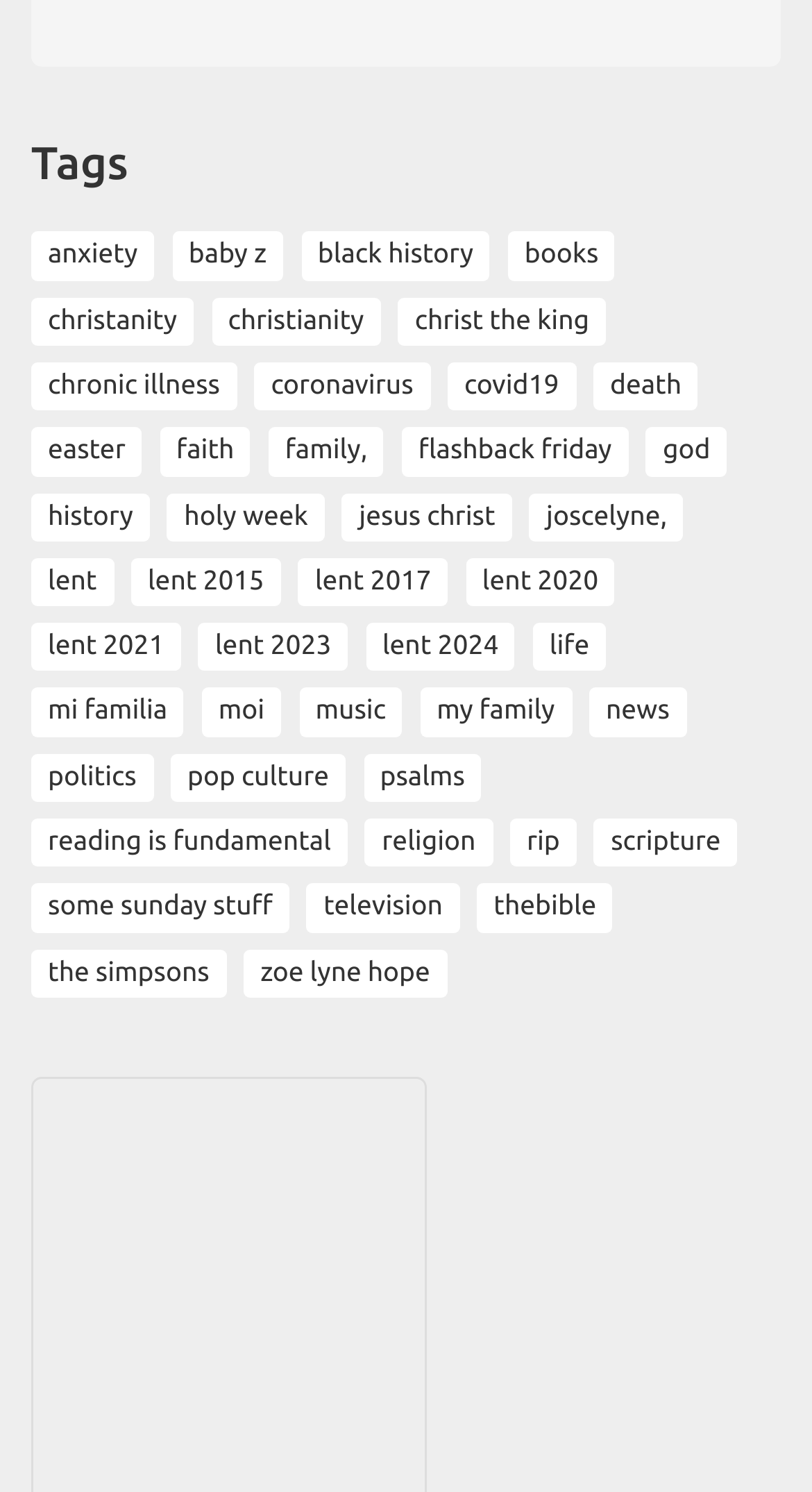Please specify the bounding box coordinates of the clickable section necessary to execute the following command: "View September 2023".

None